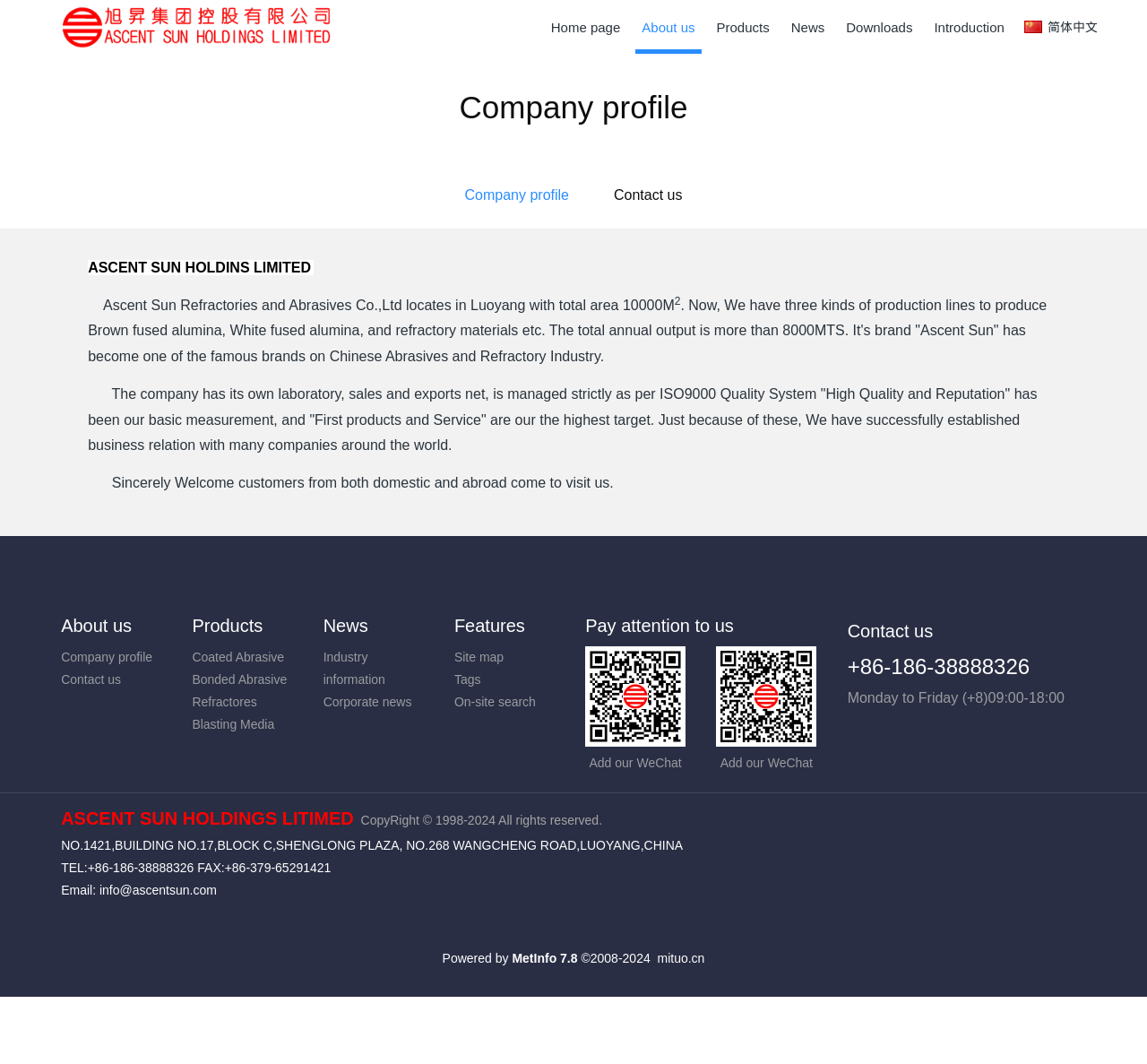Generate a thorough caption detailing the webpage content.

This webpage is about the company profile of 长沙米拓信息技术有限公司 (Changsha Mituo Information Technology Co., Ltd.), a software company founded in 2009 that provides information technology services to small and medium-sized enterprises. 

At the top of the page, there are several links to different sections of the website, including "Home page", "About us", "Products", "News", "Downloads", and "Introduction". Below these links, there is a heading that reads "Company profile" and a link to the same section. 

To the right of the heading, there is a brief introduction to the company, which mentions that it has developed its own enterprise-level CMS system called MetInfo. 

Below the introduction, there are several paragraphs of text that describe the company's products and services, including its laboratory, sales and exports network, and quality control system. 

On the left side of the page, there is a menu with links to different sections, including "About us", "Products", "News", and "Features". Each of these sections has its own sub-links to more specific topics. 

At the bottom of the page, there is a section that says "Pay attention to us" with an image and a link to add the company's WeChat account. 

Below this section, there is a contact information section with the company's address, phone number, fax number, and email address. 

Finally, at the very bottom of the page, there is a copyright notice and a statement that says the website is powered by MetInfo 7.8.